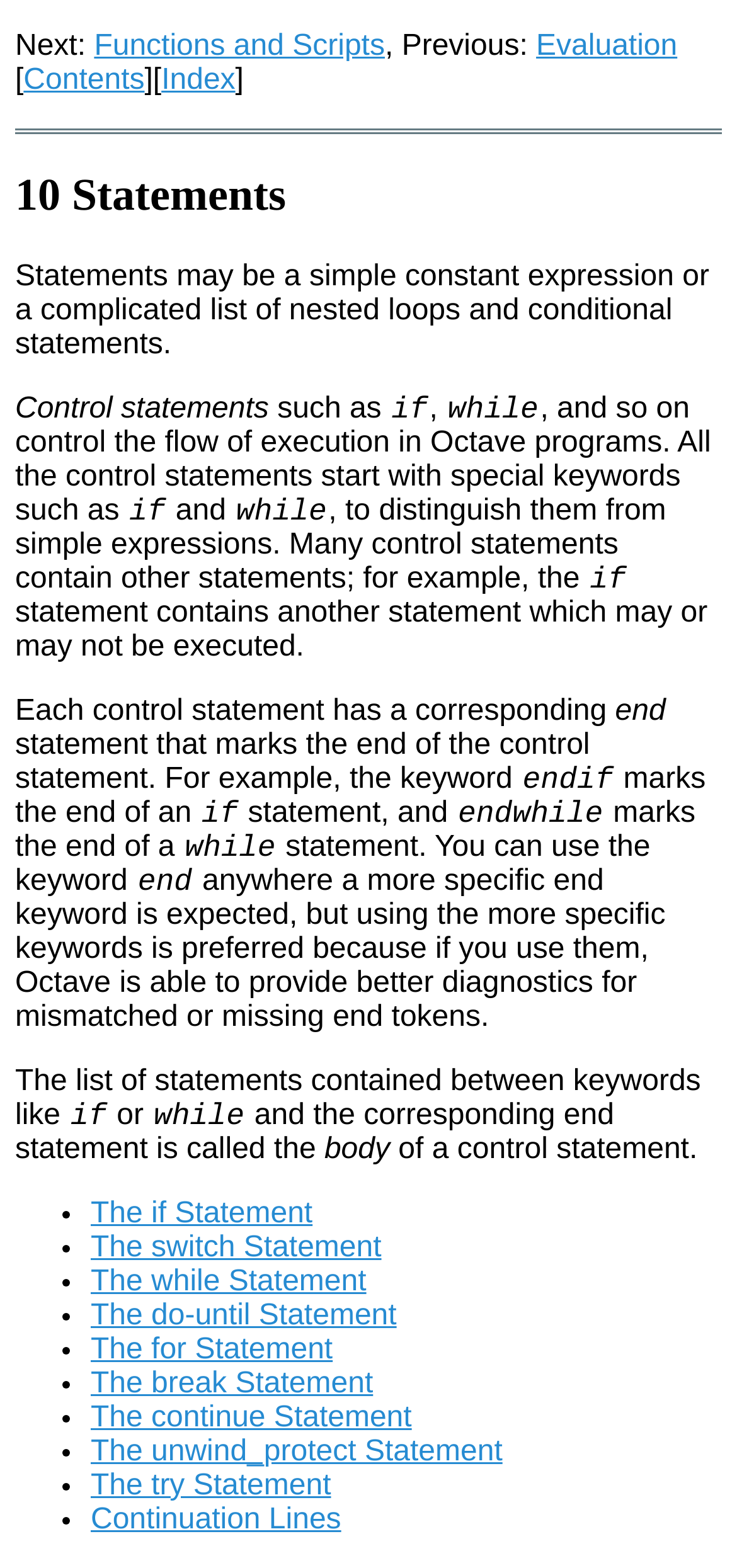Offer a thorough description of the webpage.

The webpage is about statements in GNU Octave, version 9.1.0. At the top, there are navigation links: "Next: Functions and Scripts" and "Previous: Evaluation" with their corresponding keyboard shortcuts. Below these links, there is a horizontal separator. 

The main content starts with a heading "10 Statements" followed by a paragraph explaining that statements in Octave can be simple or complex, including control statements like "if" and "while" that control the flow of execution. 

The page then delves deeper into control statements, explaining that they start with special keywords and may contain other statements. Each control statement has a corresponding "end" statement that marks its end. 

The page provides examples of control statements, including "if" and "while", and their corresponding "end" statements, such as "endif" and "endwhile". It also explains that the keyword "end" can be used anywhere a more specific "end" keyword is expected, but using specific keywords is preferred for better diagnostics.

Below this explanation, there is a list of links to different types of statements, including "The if Statement", "The switch Statement", "The while Statement", and others, each with its corresponding keyboard shortcut.